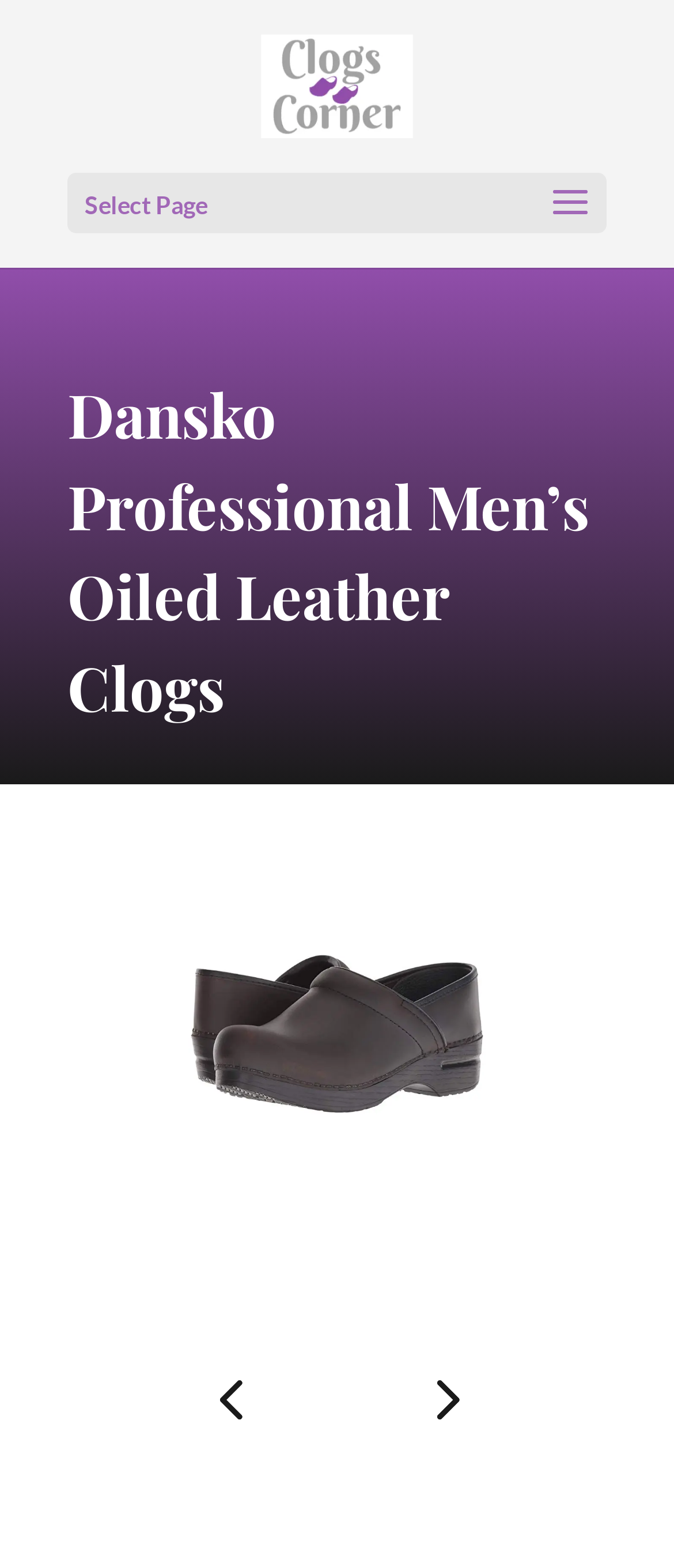Use a single word or phrase to answer the question: What type of product is featured on this webpage?

Men's Oiled Leather Clogs